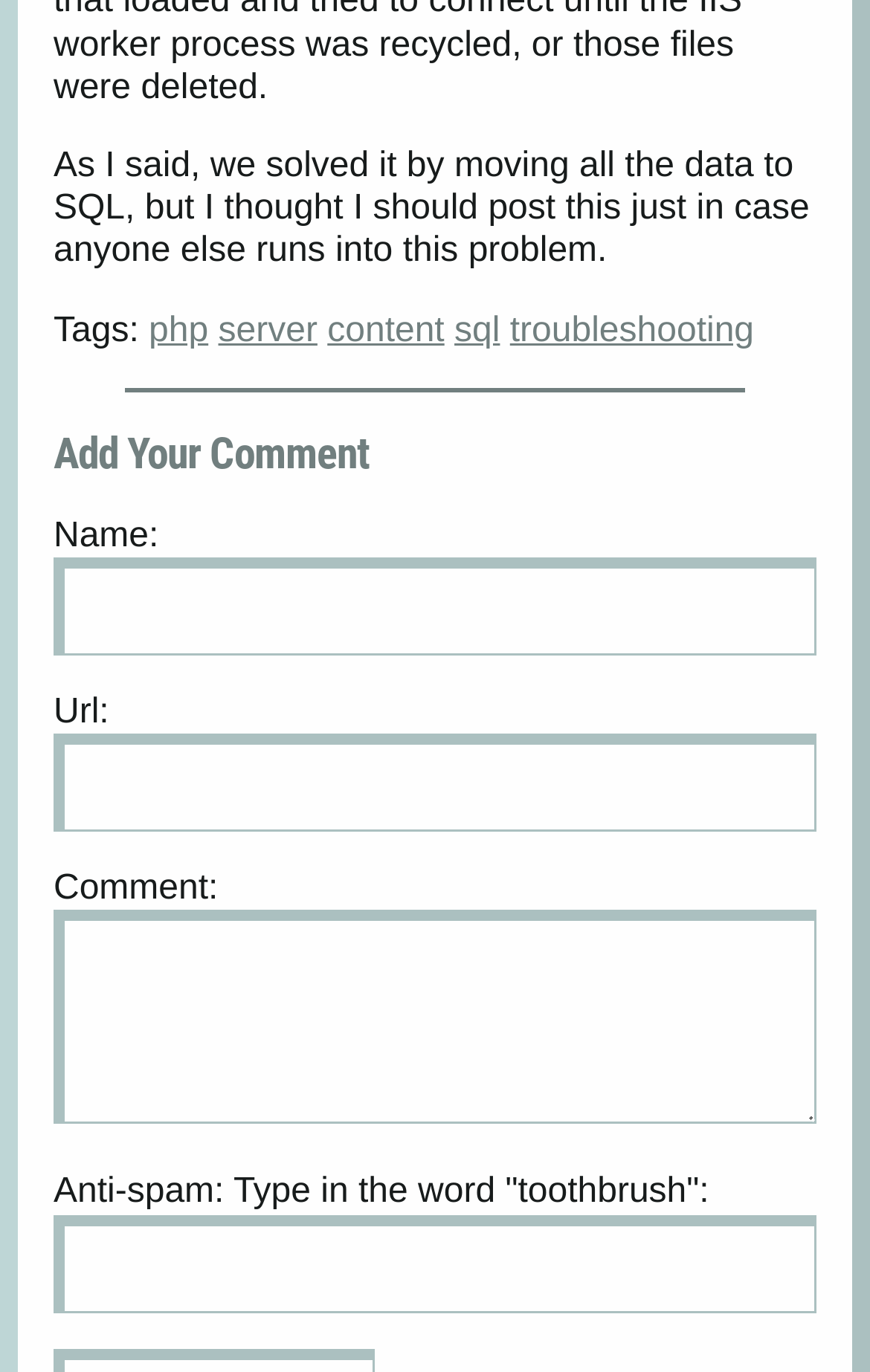Extract the bounding box for the UI element that matches this description: "parent_node: Name: name="name"".

[0.062, 0.406, 0.938, 0.478]